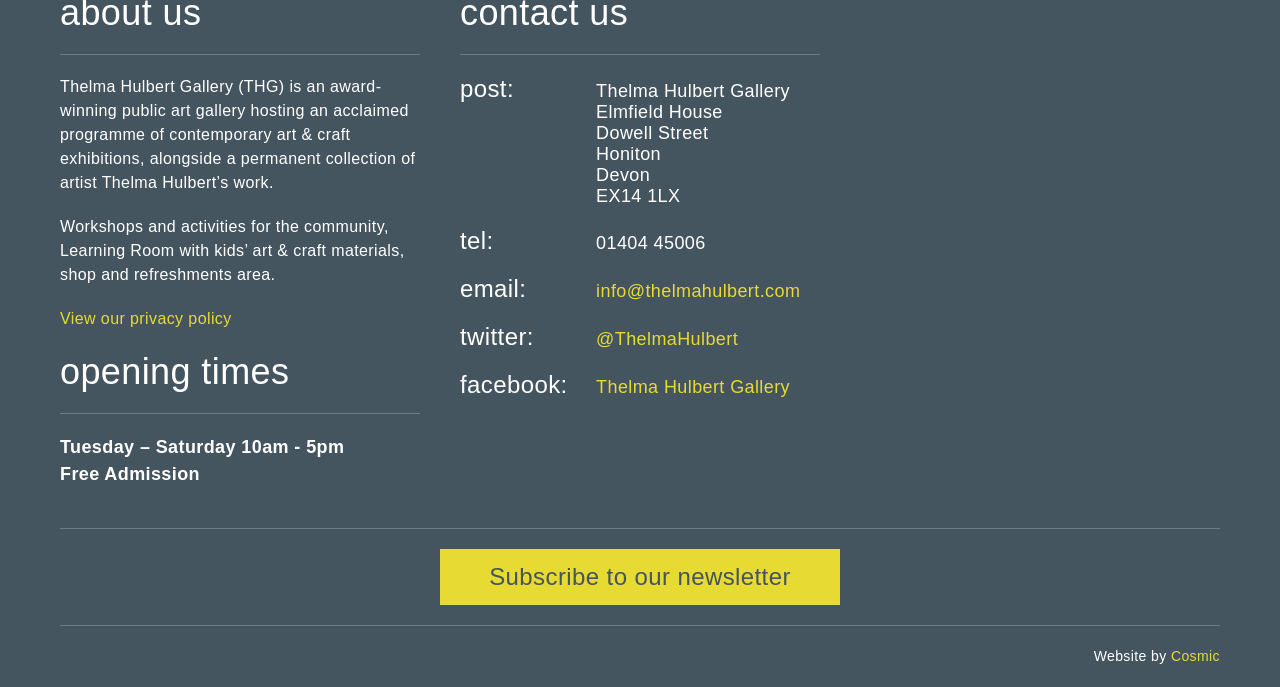Please determine the bounding box coordinates, formatted as (top-left x, top-left y, bottom-right x, bottom-right y), with all values as floating point numbers between 0 and 1. Identify the bounding box of the region described as: View our privacy policy

[0.047, 0.451, 0.181, 0.476]